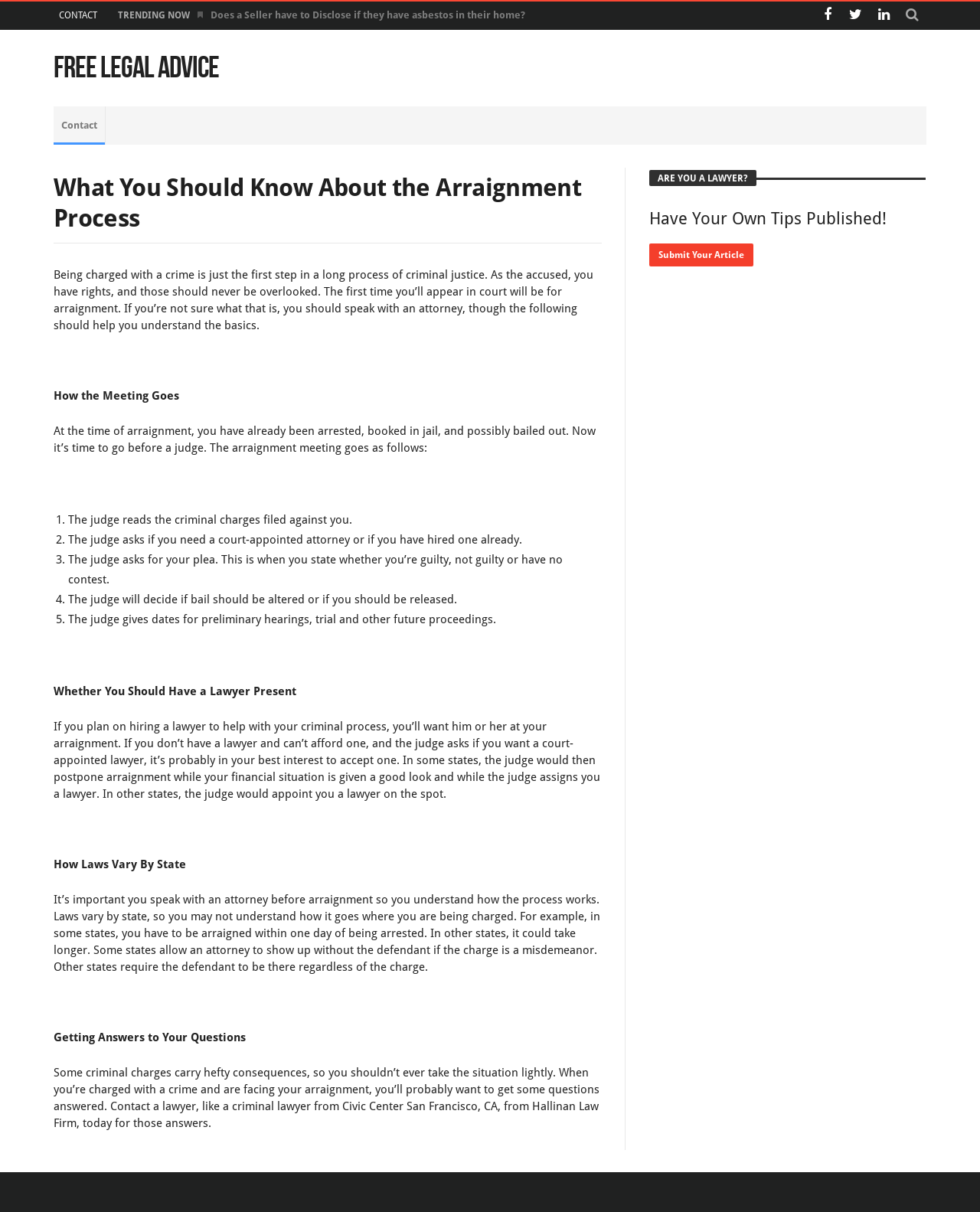What is the name of the law firm mentioned in the article?
Can you provide an in-depth and detailed response to the question?

The article mentions Hallinan Law Firm as a law firm that can provide answers to questions about the arraignment process and criminal charges.